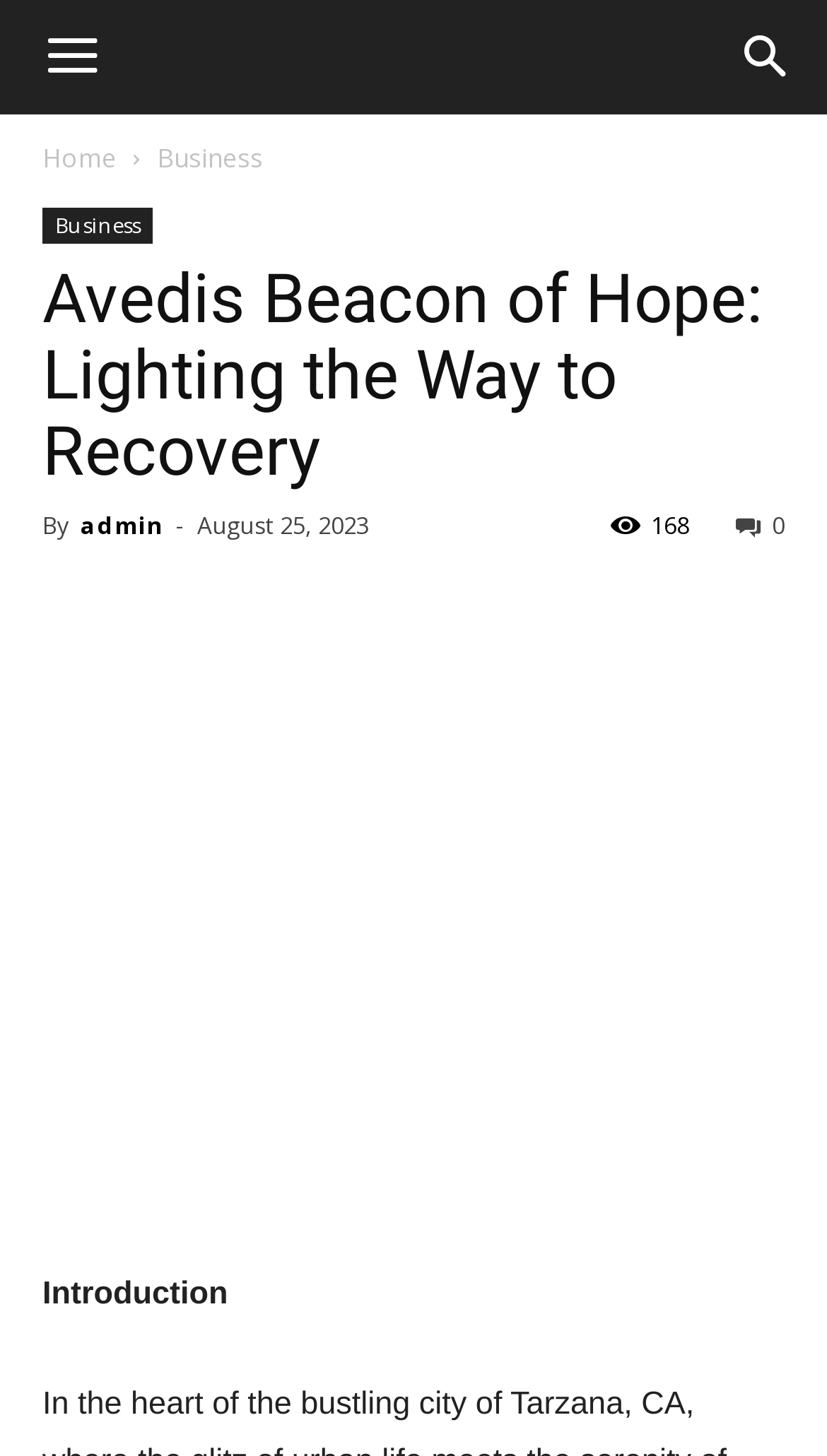Identify the bounding box coordinates of the clickable region necessary to fulfill the following instruction: "Check December 2022". The bounding box coordinates should be four float numbers between 0 and 1, i.e., [left, top, right, bottom].

None